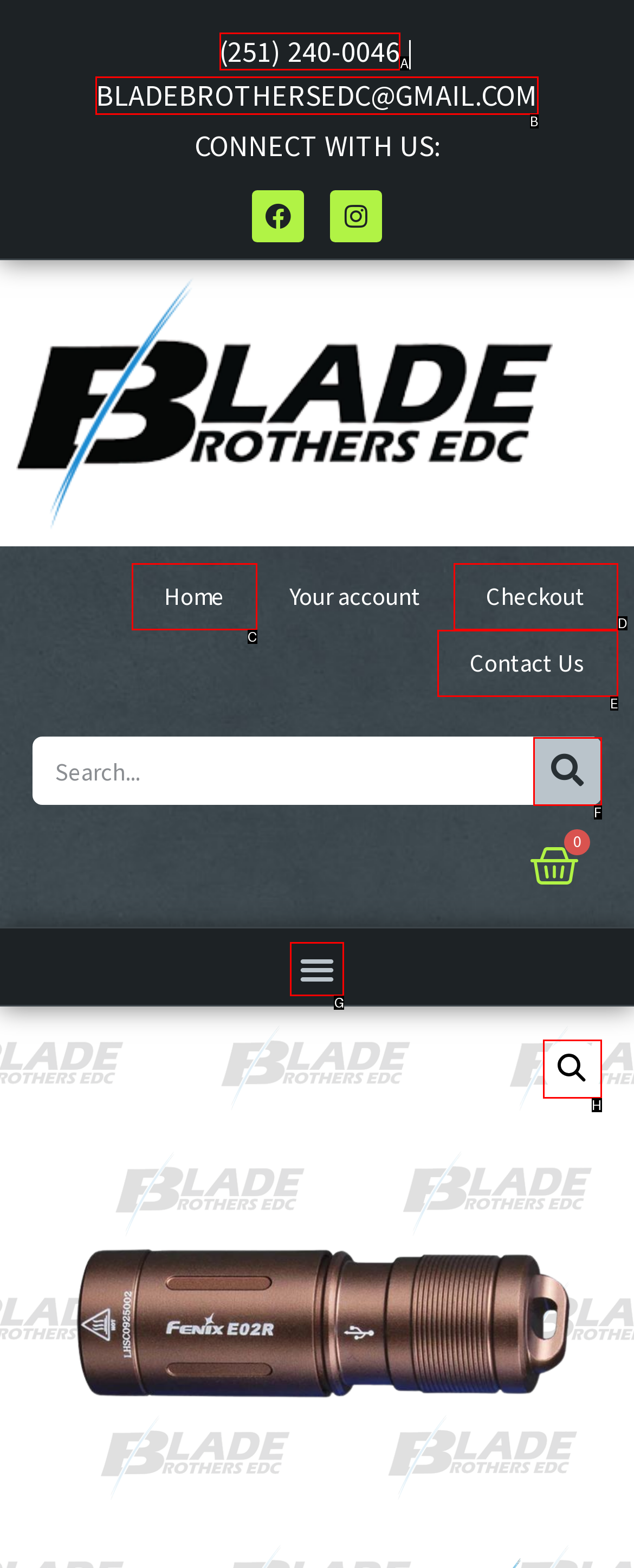Select the correct UI element to click for this task: Send an email.
Answer using the letter from the provided options.

B